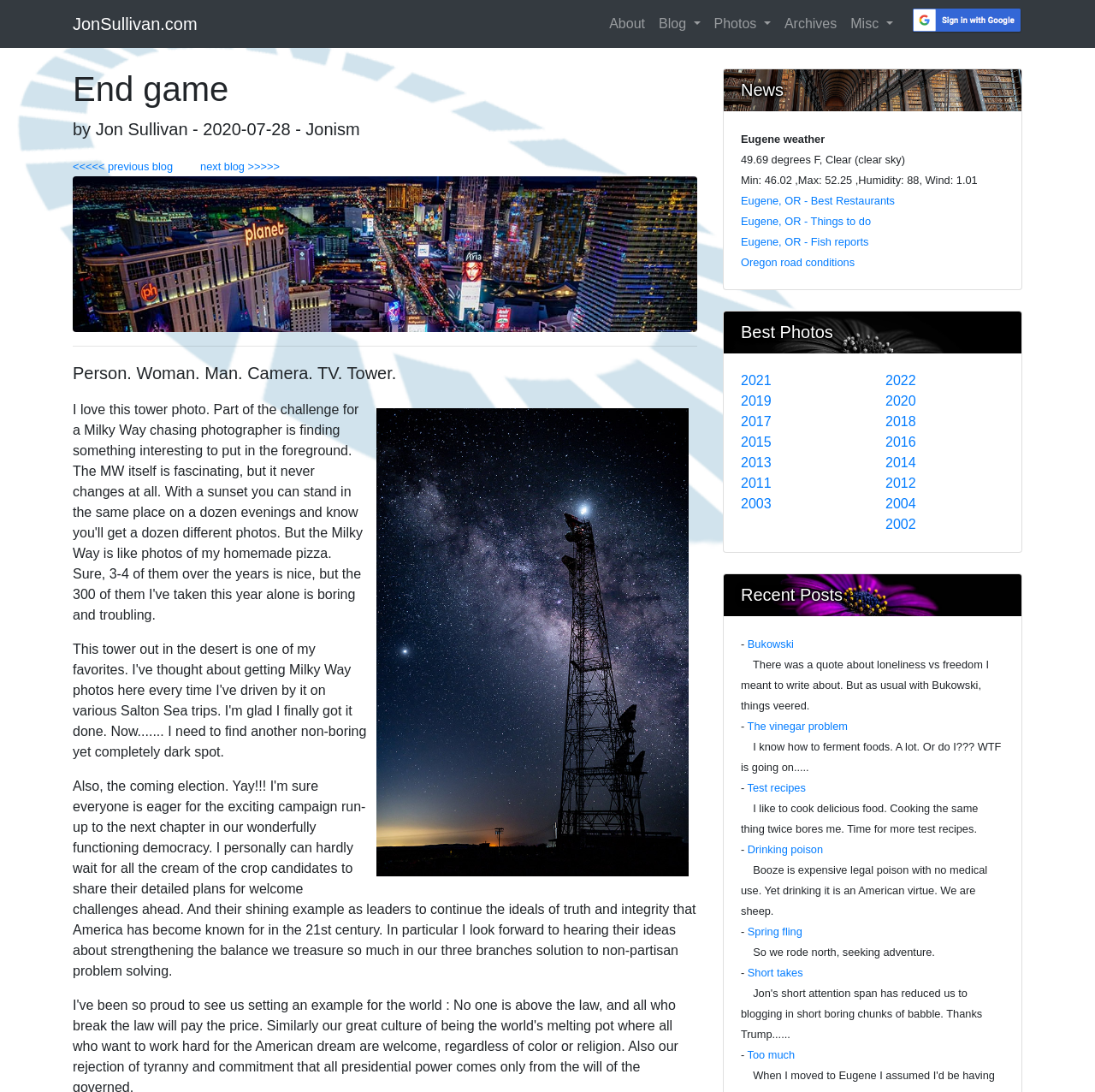Highlight the bounding box coordinates of the element that should be clicked to carry out the following instruction: "Check the news". The coordinates must be given as four float numbers ranging from 0 to 1, i.e., [left, top, right, bottom].

[0.661, 0.063, 0.933, 0.102]